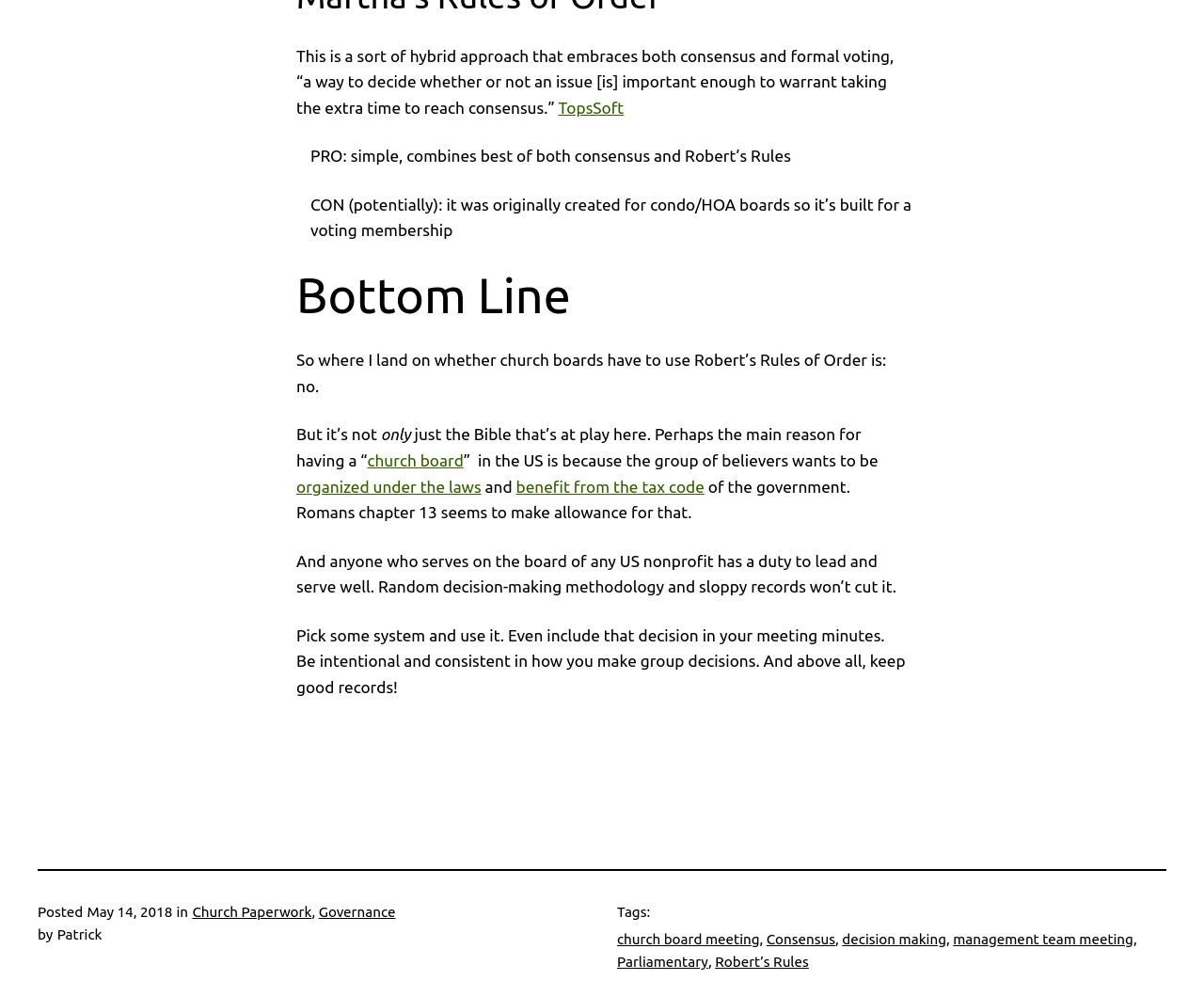Please locate the bounding box coordinates of the region I need to click to follow this instruction: "Click on the link 'organized under the laws'".

[0.246, 0.479, 0.4, 0.497]